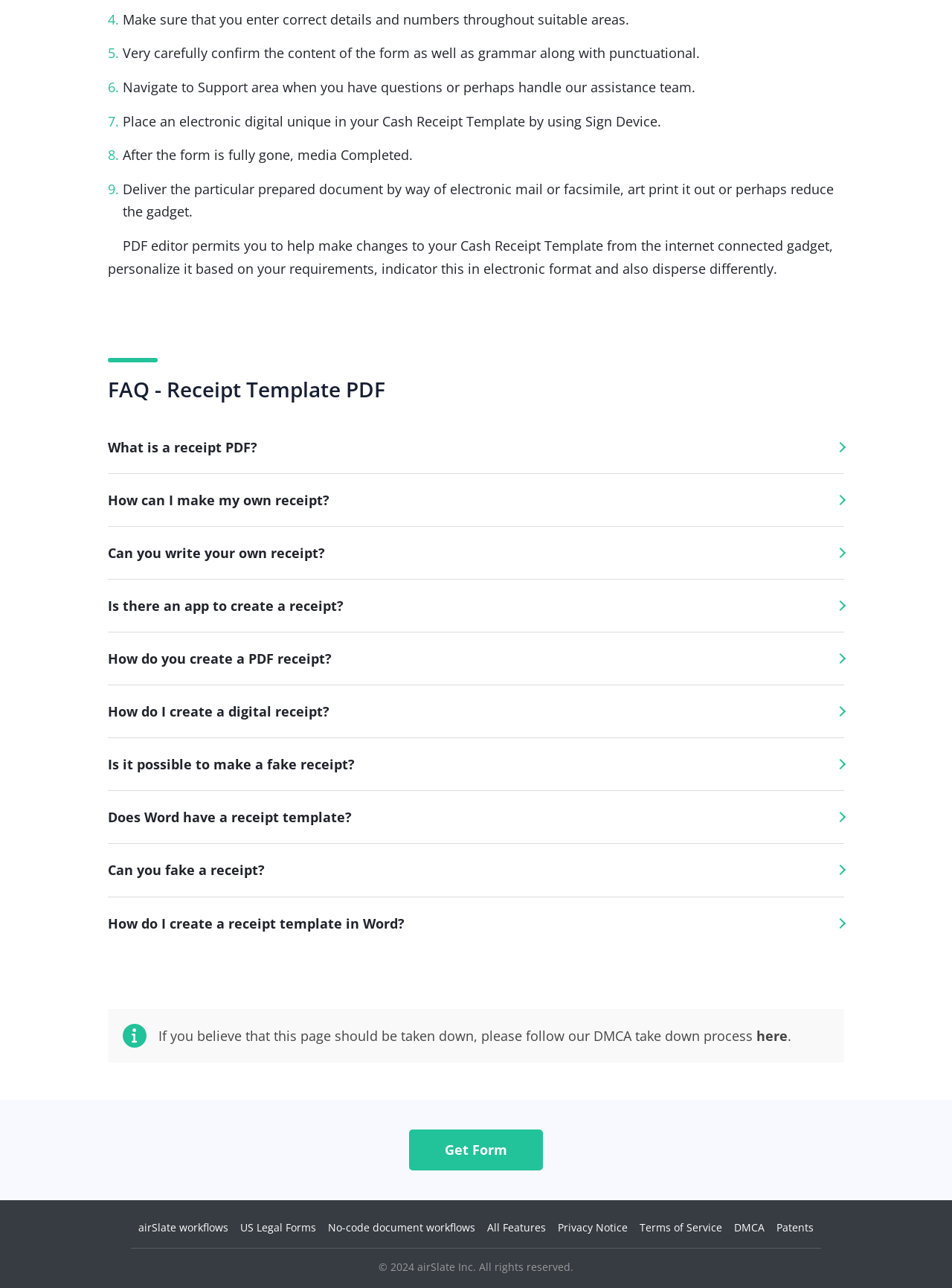Find and indicate the bounding box coordinates of the region you should select to follow the given instruction: "Follow the link to airSlate workflows".

[0.145, 0.947, 0.24, 0.958]